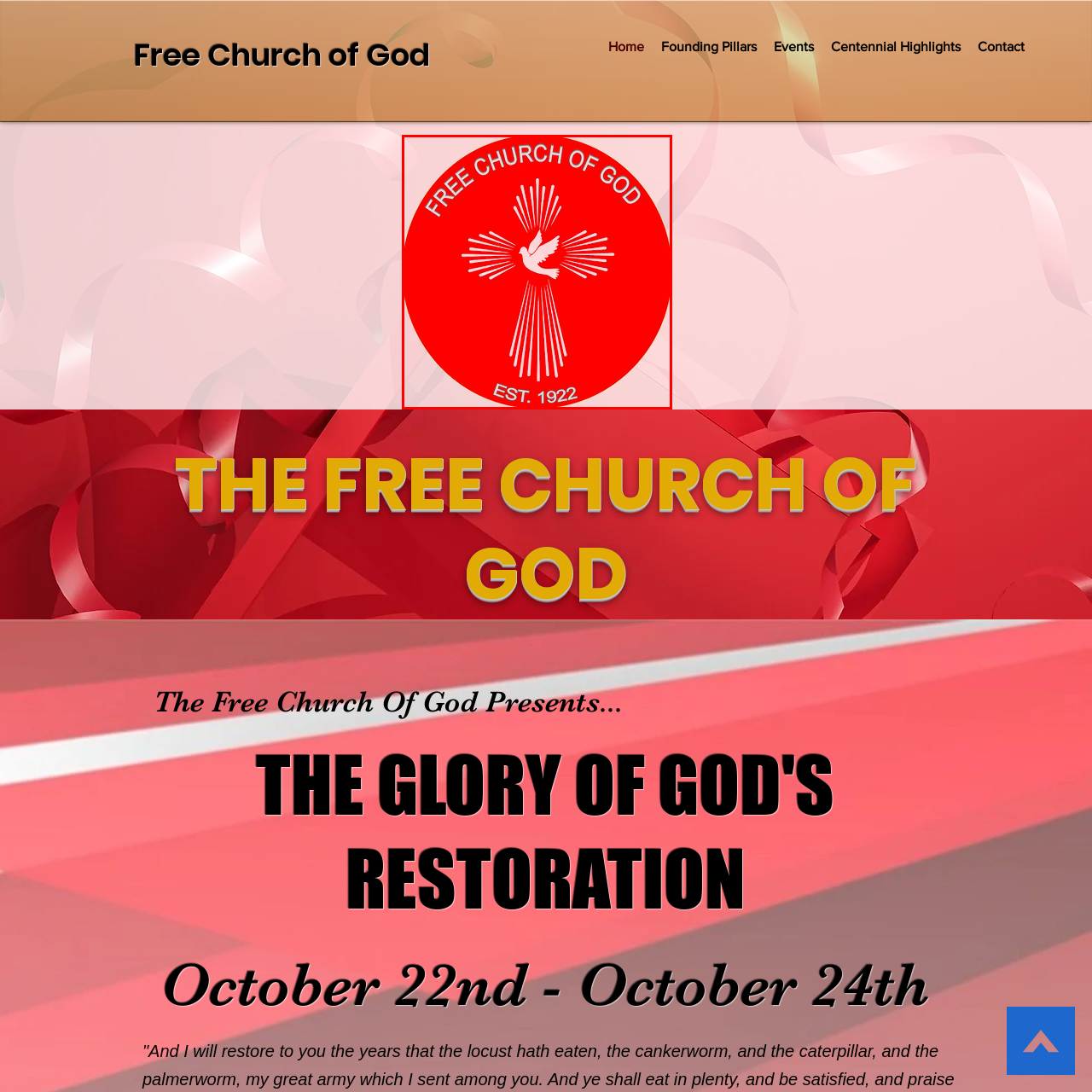Give a detailed account of the picture within the red bounded area.

The image features the emblem of the "Free Church of God," characterized by a vibrant red background that symbolizes passion and faith. At the center, a stylized white dove is depicted, representing peace and the Holy Spirit, while rays of light radiate outward from the dove, signifying divine presence and inspiration. Surrounding the motif is the church's name, "FREE CHURCH OF GOD," prominently displayed in a bold, white font, which emphasizes its identity and mission. The bottom of the emblem includes "EST. 1922," indicating the establishment year of the church, highlighting its long-standing history and commitment to its faith community. This emblem serves as a potent symbol of the church's values and tradition.